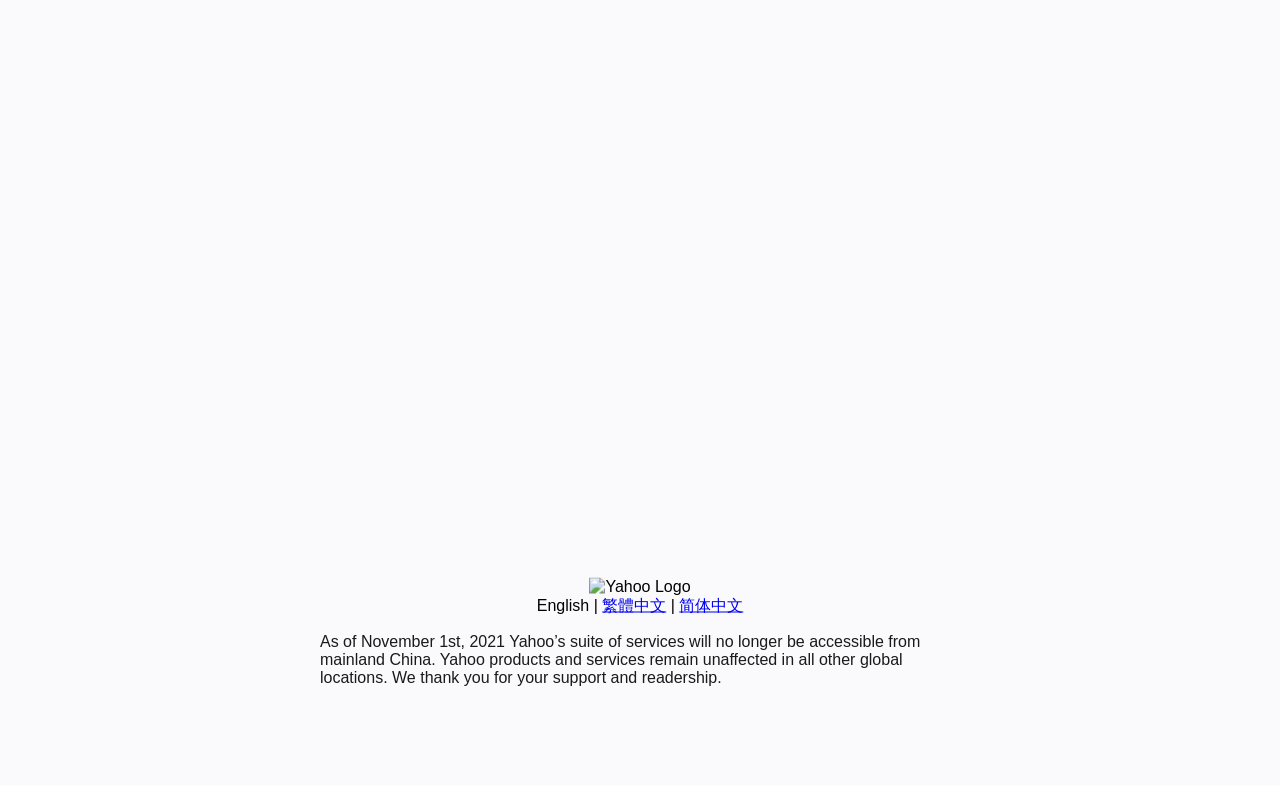Bounding box coordinates are specified in the format (top-left x, top-left y, bottom-right x, bottom-right y). All values are floating point numbers bounded between 0 and 1. Please provide the bounding box coordinate of the region this sentence describes: English

[0.419, 0.76, 0.46, 0.782]